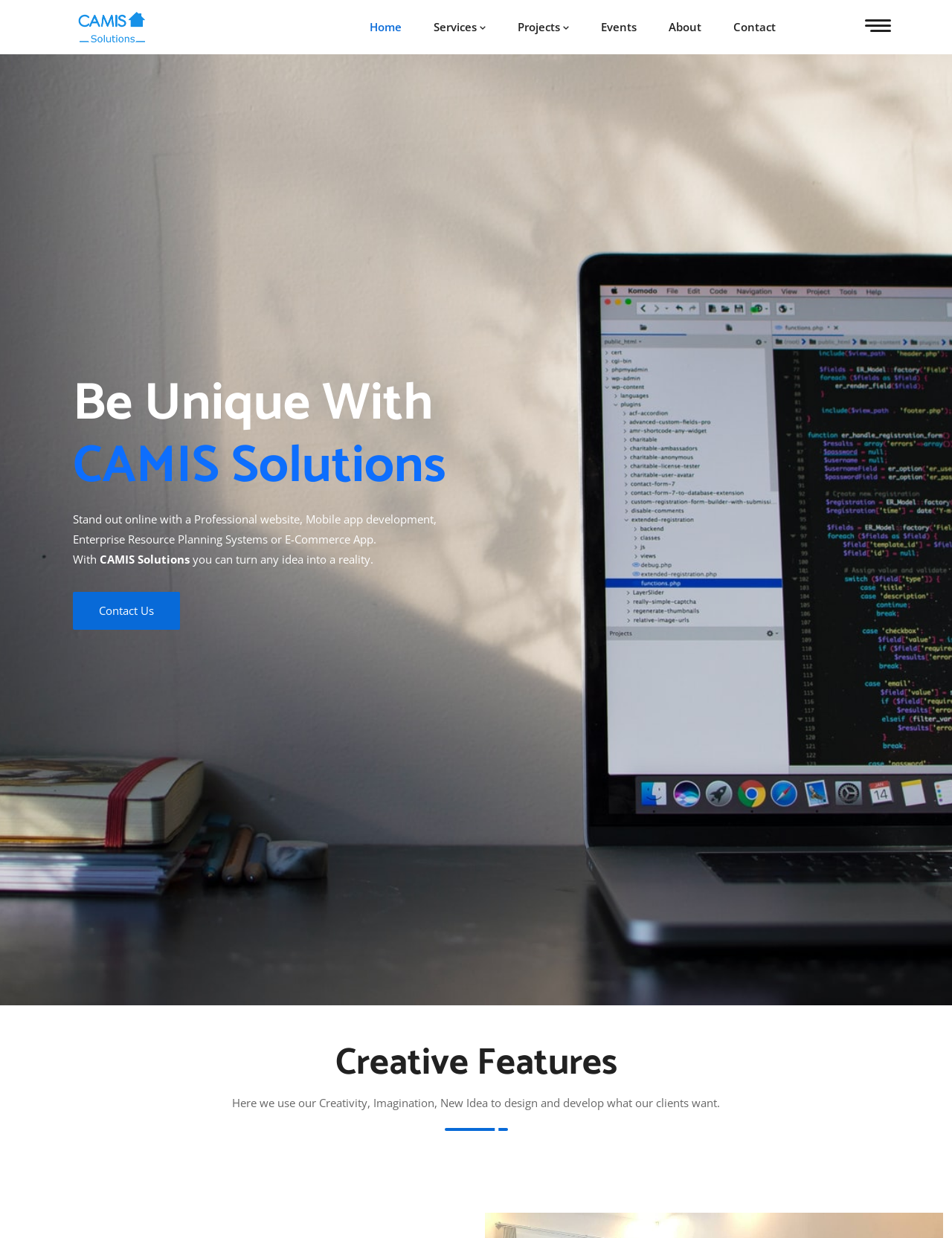Offer a meticulous description of the webpage's structure and content.

The webpage is titled "CAMIS Solutions" and features a logo at the top left corner. A navigation menu is situated at the top, consisting of six links: "Home", "Services", "Projects", "Events", "About", and "Contact", arranged horizontally from left to right.

Below the navigation menu, there is a layout table that occupies the majority of the page. Within this table, a prominent heading "Be Unique With CAMIS Solutions" is displayed, followed by a paragraph of text that describes the services offered by CAMIS Solutions, including professional website development, mobile app development, and e-commerce app development. The text also mentions that the company can help turn any idea into a reality.

A "Contact Us" link is positioned below the paragraph, aligned to the left. Further down, there is another heading titled "Creative Features", which is centered near the bottom of the page. Below this heading, a block of text explains the company's approach to design and development, emphasizing the use of creativity, imagination, and new ideas to meet clients' needs.